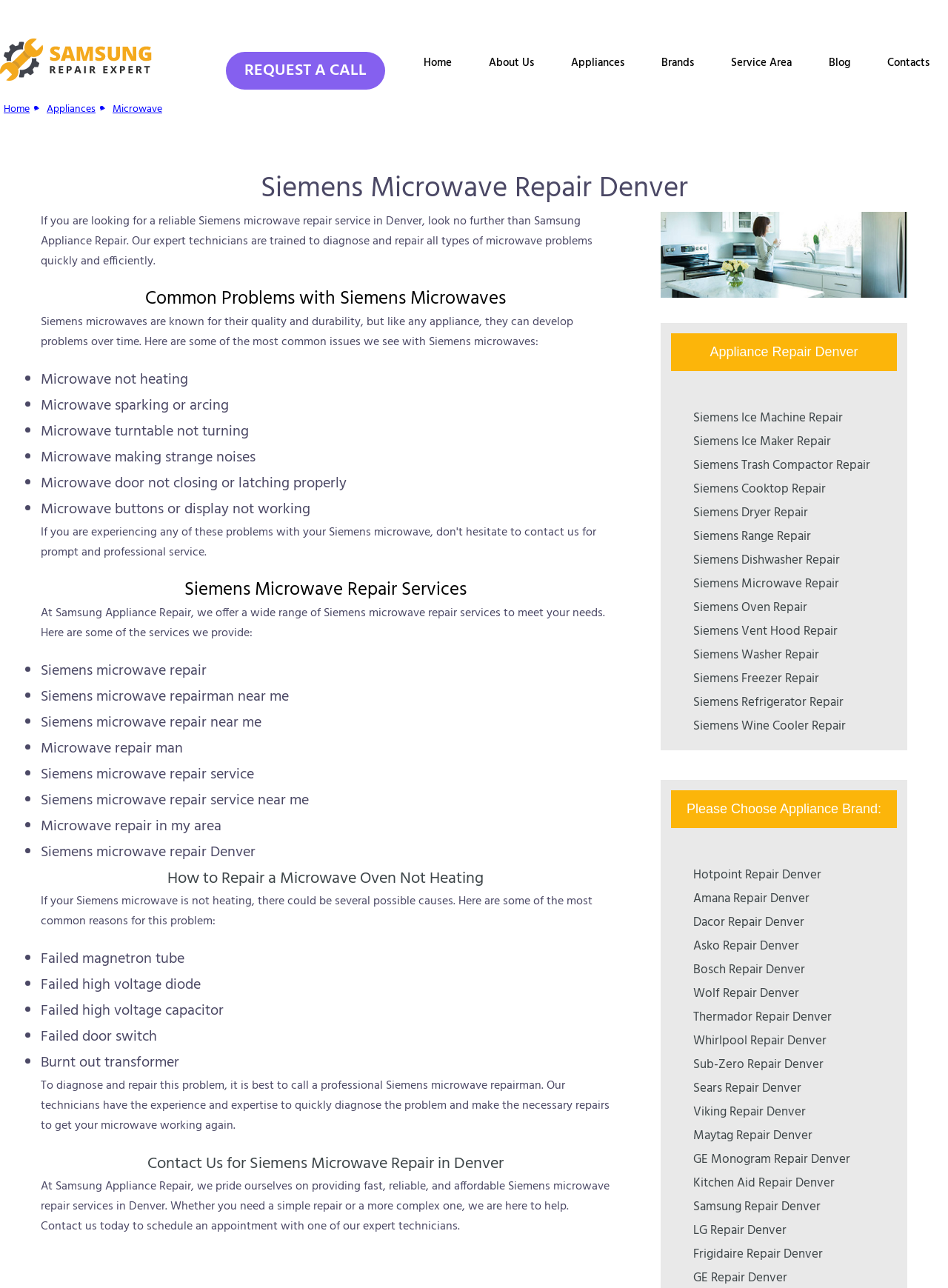Identify the bounding box for the UI element described as: "Blog". The coordinates should be four float numbers between 0 and 1, i.e., [left, top, right, bottom].

[0.855, 0.042, 0.916, 0.068]